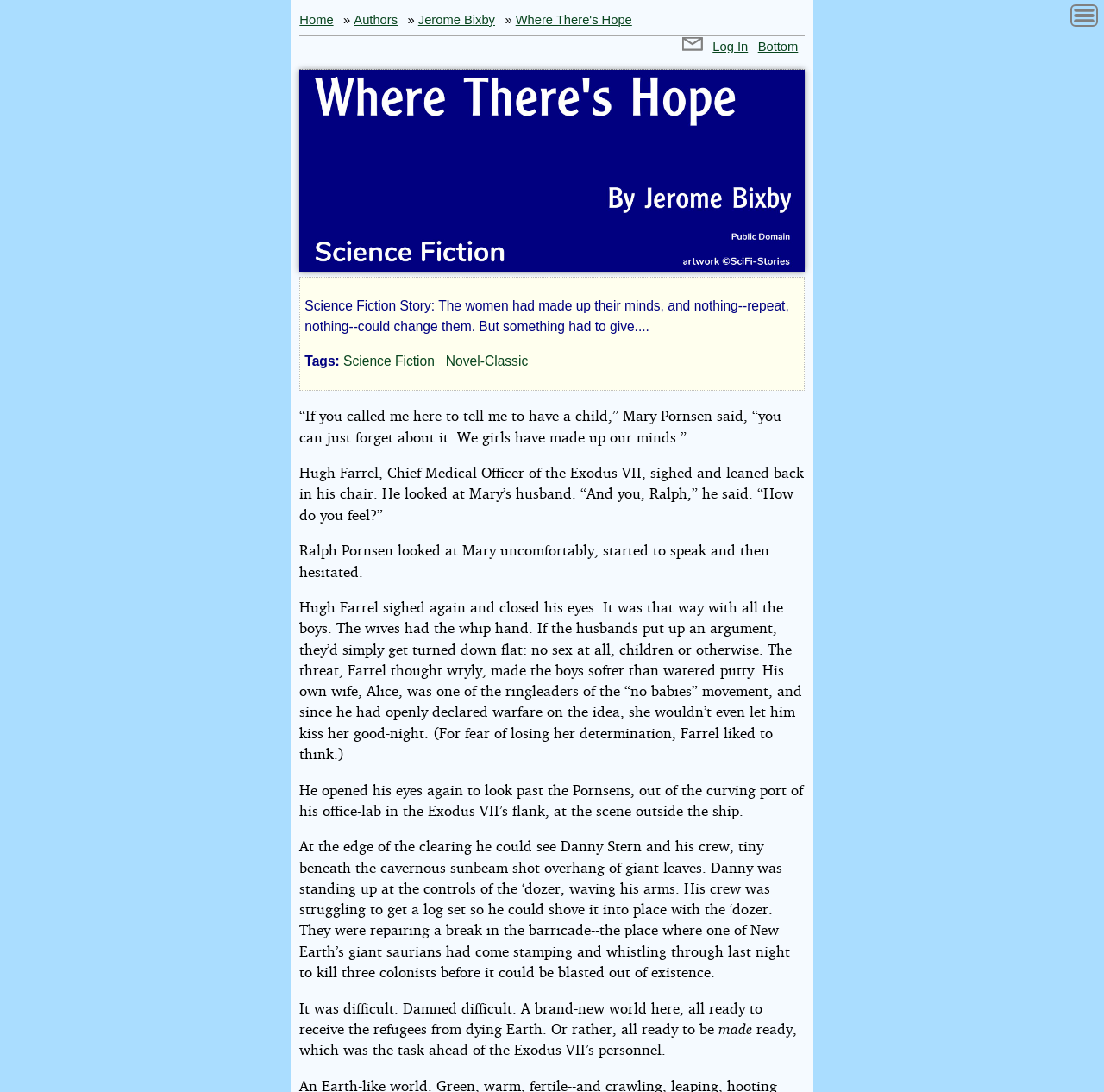Who is the author of the science fiction story?
Please provide a comprehensive answer to the question based on the webpage screenshot.

The author of the science fiction story can be found in the heading element, which is a child of the 'HeaderAsNonLandmark' element. The text content of the heading element is 'by Jerome Bixby'.